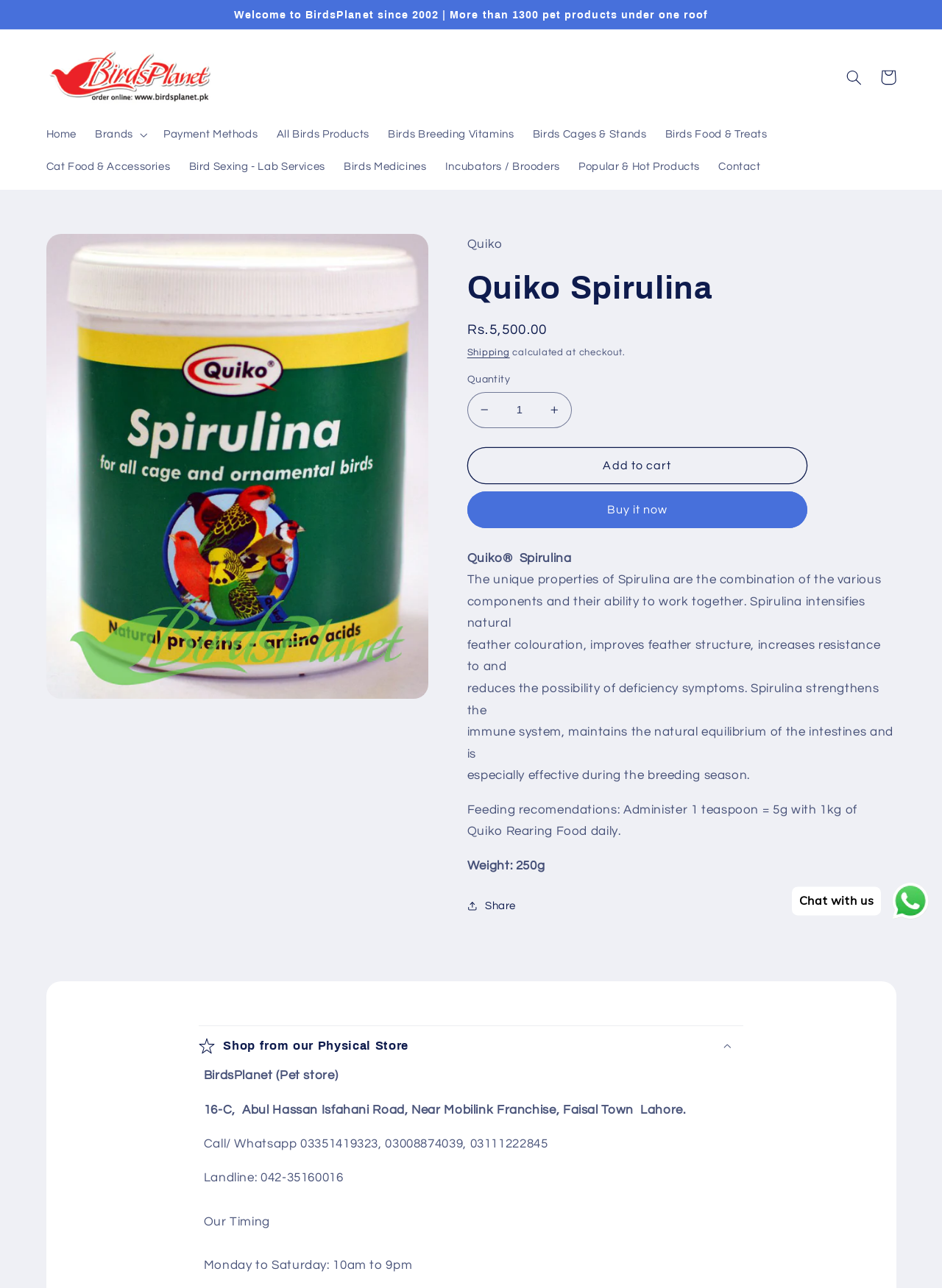Identify the bounding box coordinates of the area that should be clicked in order to complete the given instruction: "Share the product". The bounding box coordinates should be four float numbers between 0 and 1, i.e., [left, top, right, bottom].

[0.496, 0.696, 0.548, 0.711]